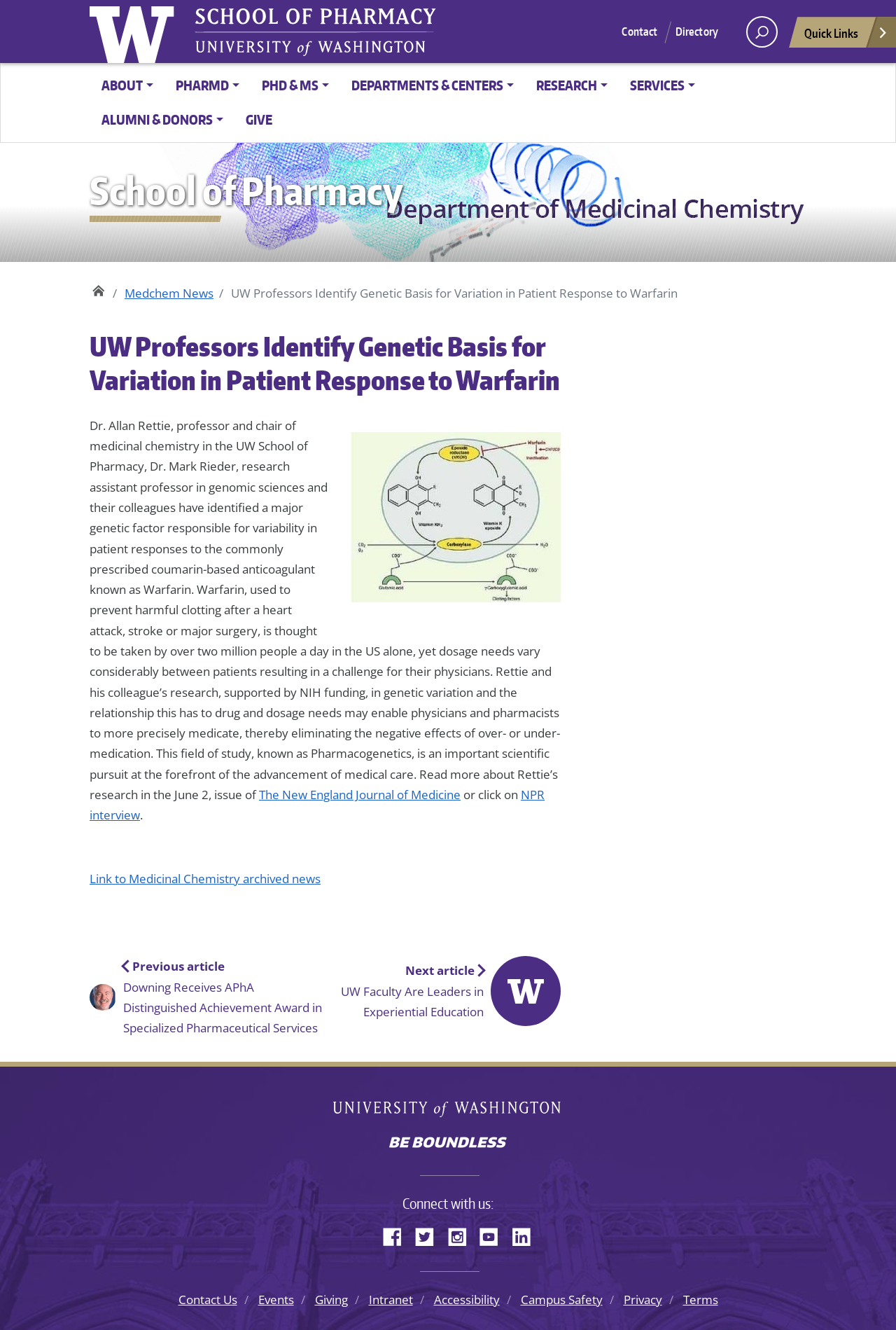Use a single word or phrase to answer the question: What is the purpose of the research conducted by Rettie and his colleagues?

To enable precise medication